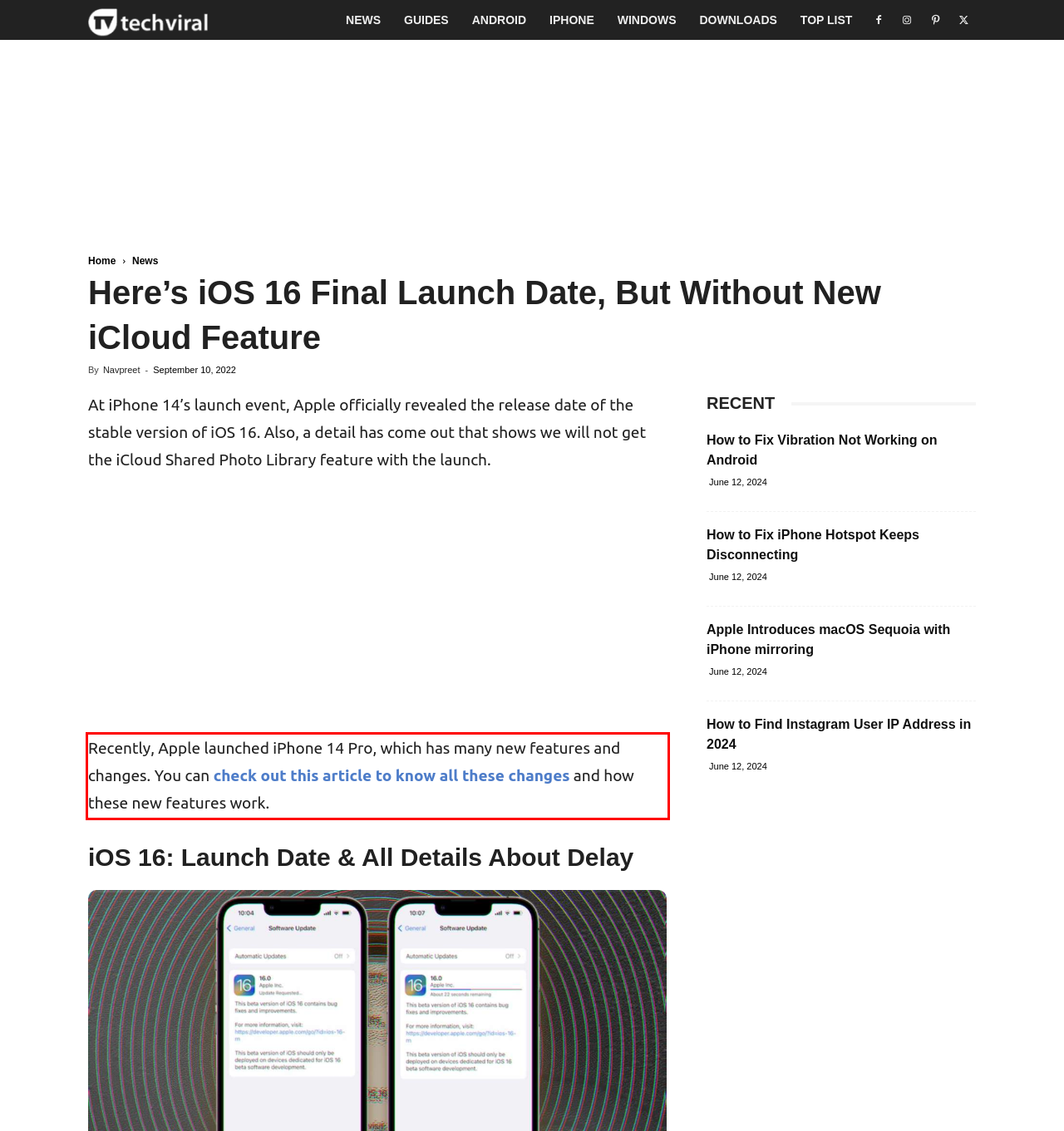In the screenshot of the webpage, find the red bounding box and perform OCR to obtain the text content restricted within this red bounding box.

Recently, Apple launched iPhone 14 Pro, which has many new features and changes. You can check out this article to know all these changes and how these new features work.